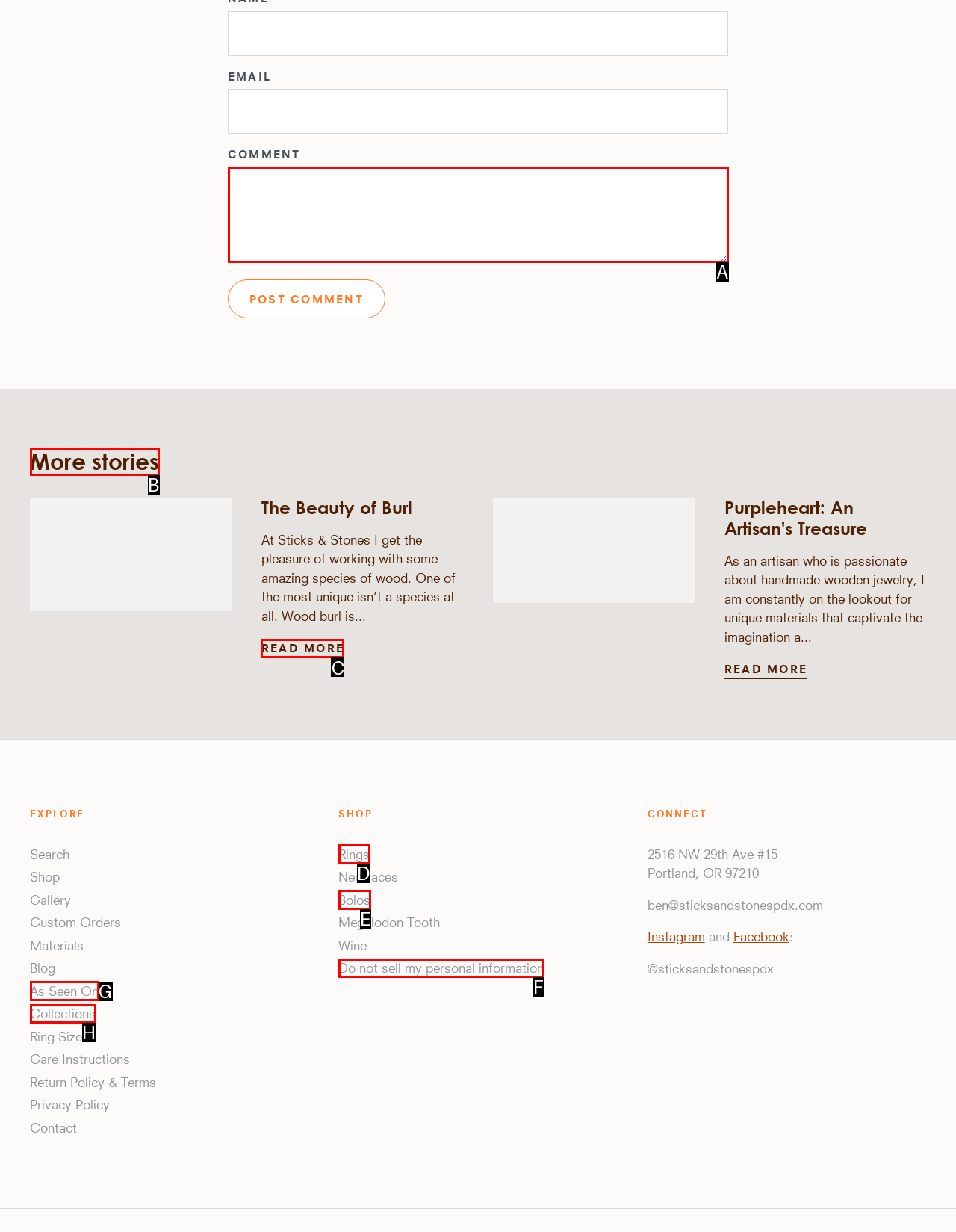Select the appropriate HTML element that needs to be clicked to execute the following task: Read more about The Beauty of Burl. Respond with the letter of the option.

C